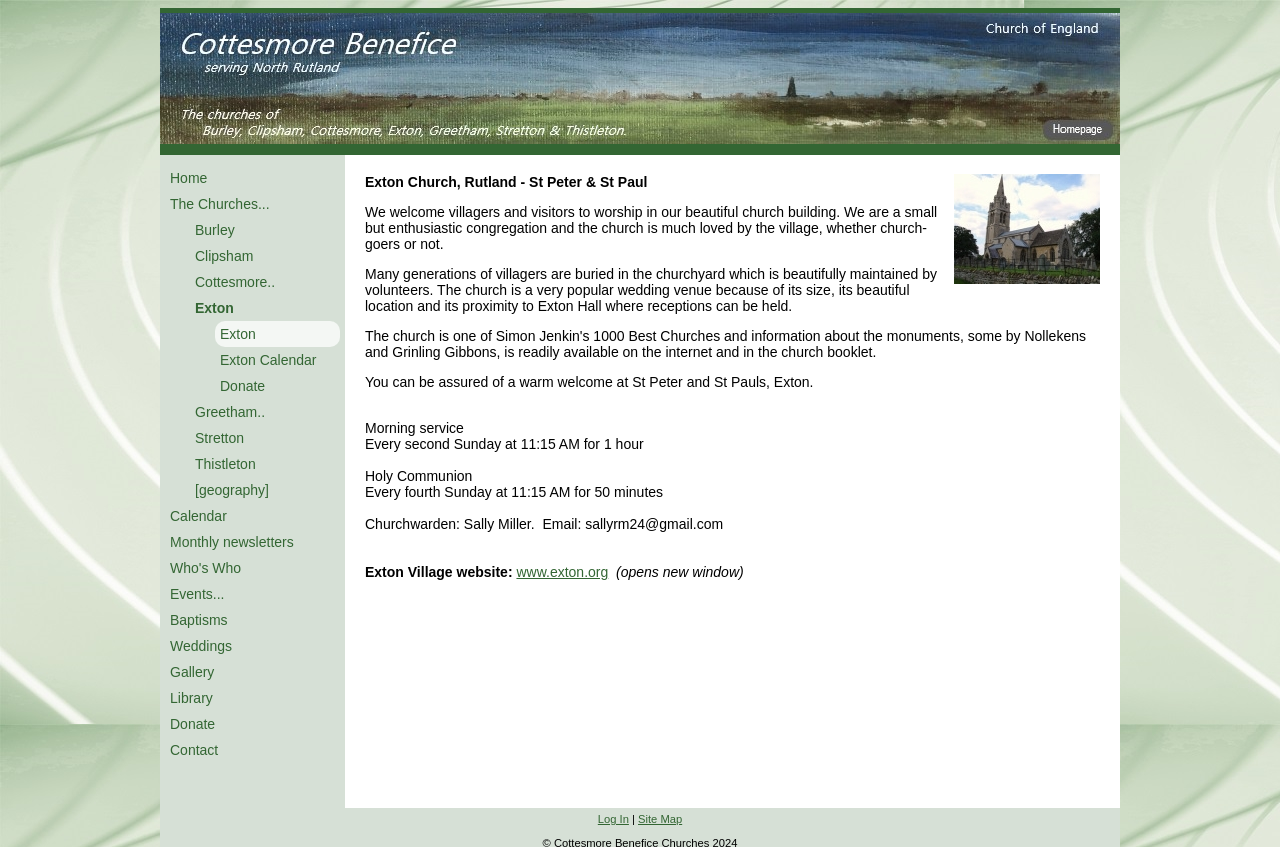What is the link to the Exton Village website?
Use the image to give a comprehensive and detailed response to the question.

I found the answer by looking at the link element that says 'www.exton.org' which is located near the bottom of the webpage.